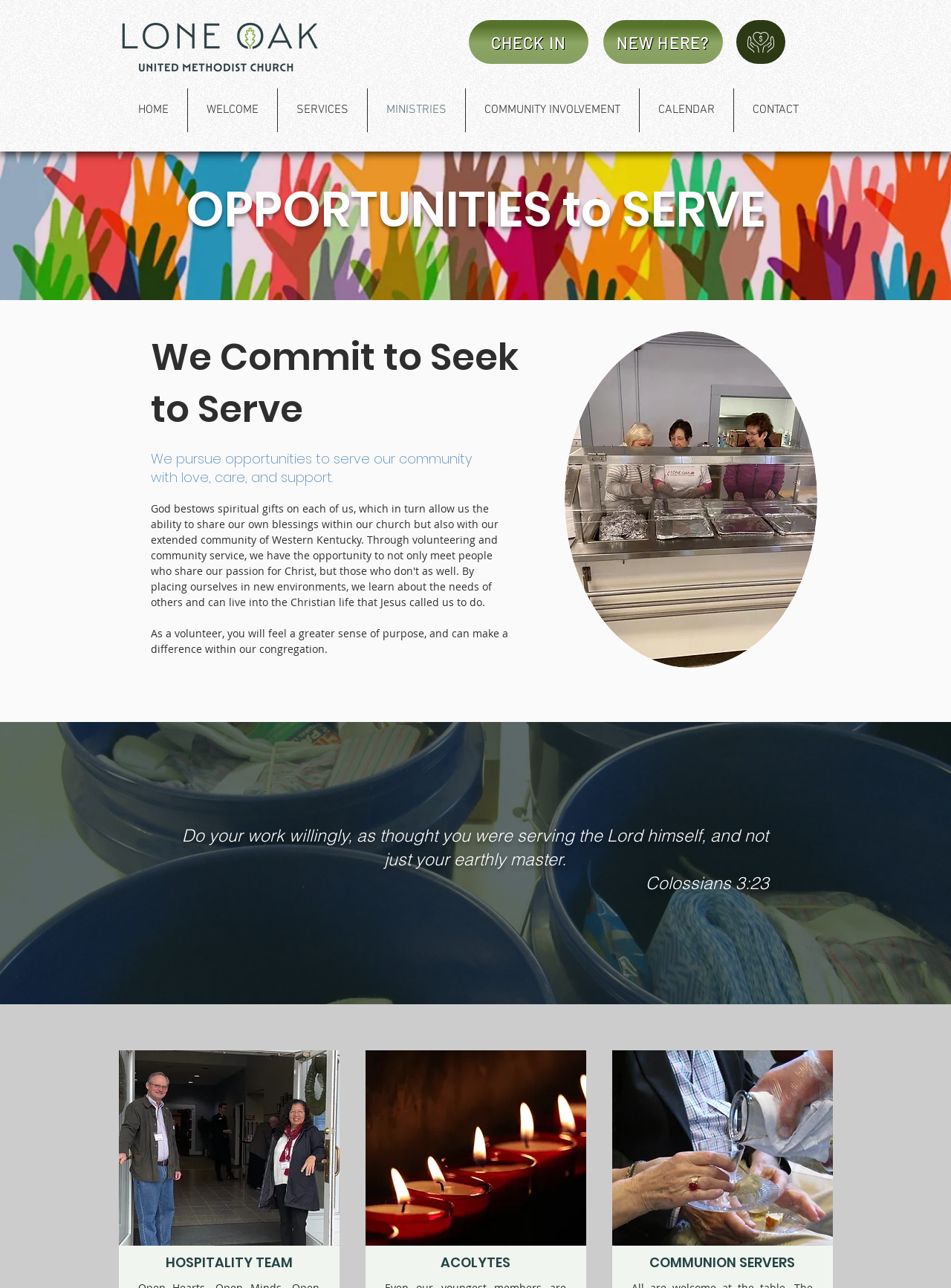How many navigation links are there?
Please give a detailed and elaborate answer to the question.

I counted the number of links under the navigation element, which are HOME, WELCOME, SERVICES, MINISTRIES, COMMUNITY INVOLVEMENT, CALENDAR, and CONTACT.